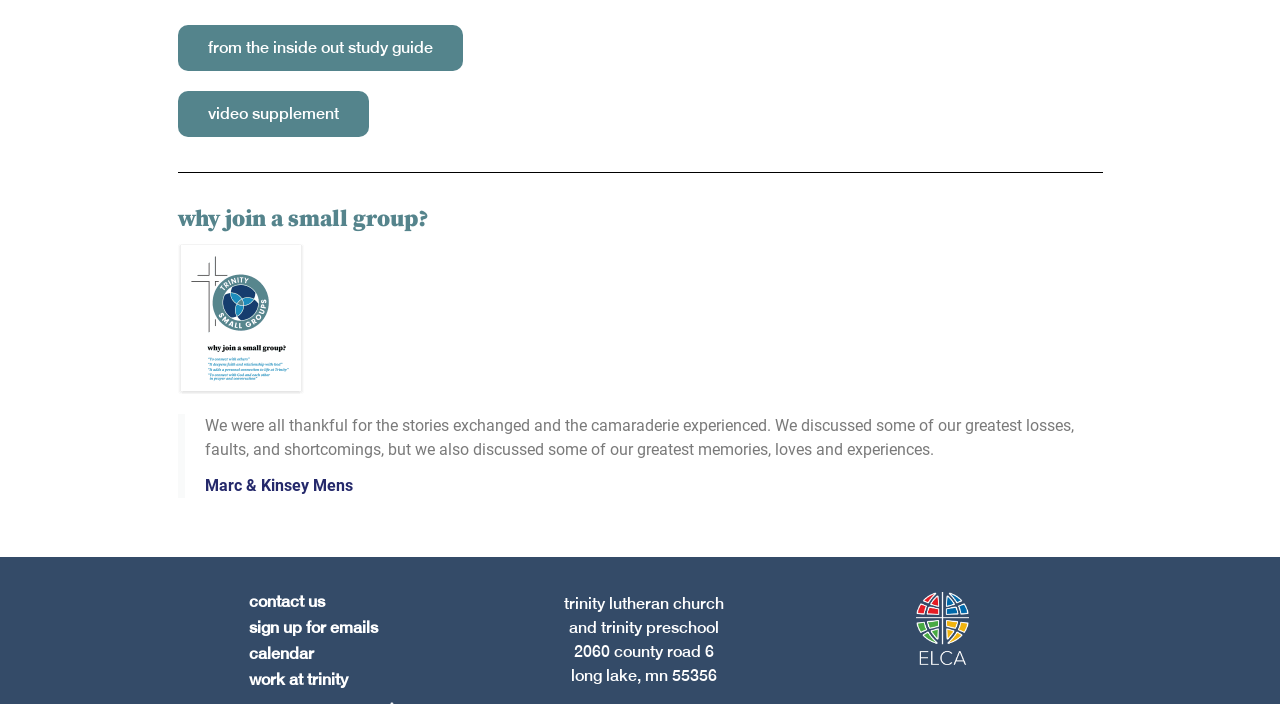Give a one-word or phrase response to the following question: What is the purpose of small groups?

Camaraderie and sharing experiences